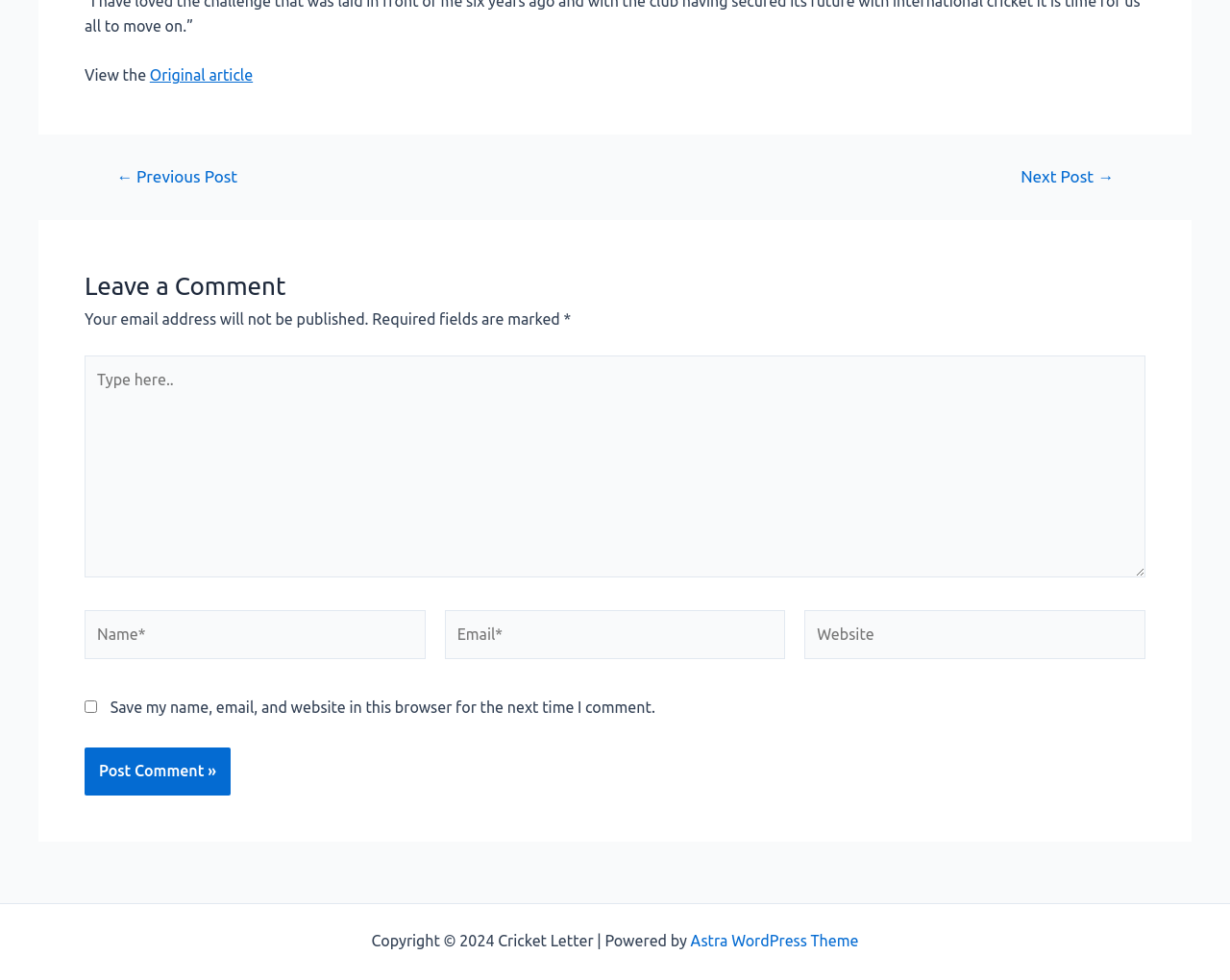What is the theme of the website powered by? 
Answer the question with detailed information derived from the image.

The footer of the webpage contains a link to 'Astra WordPress Theme', indicating that the website is powered by this theme.